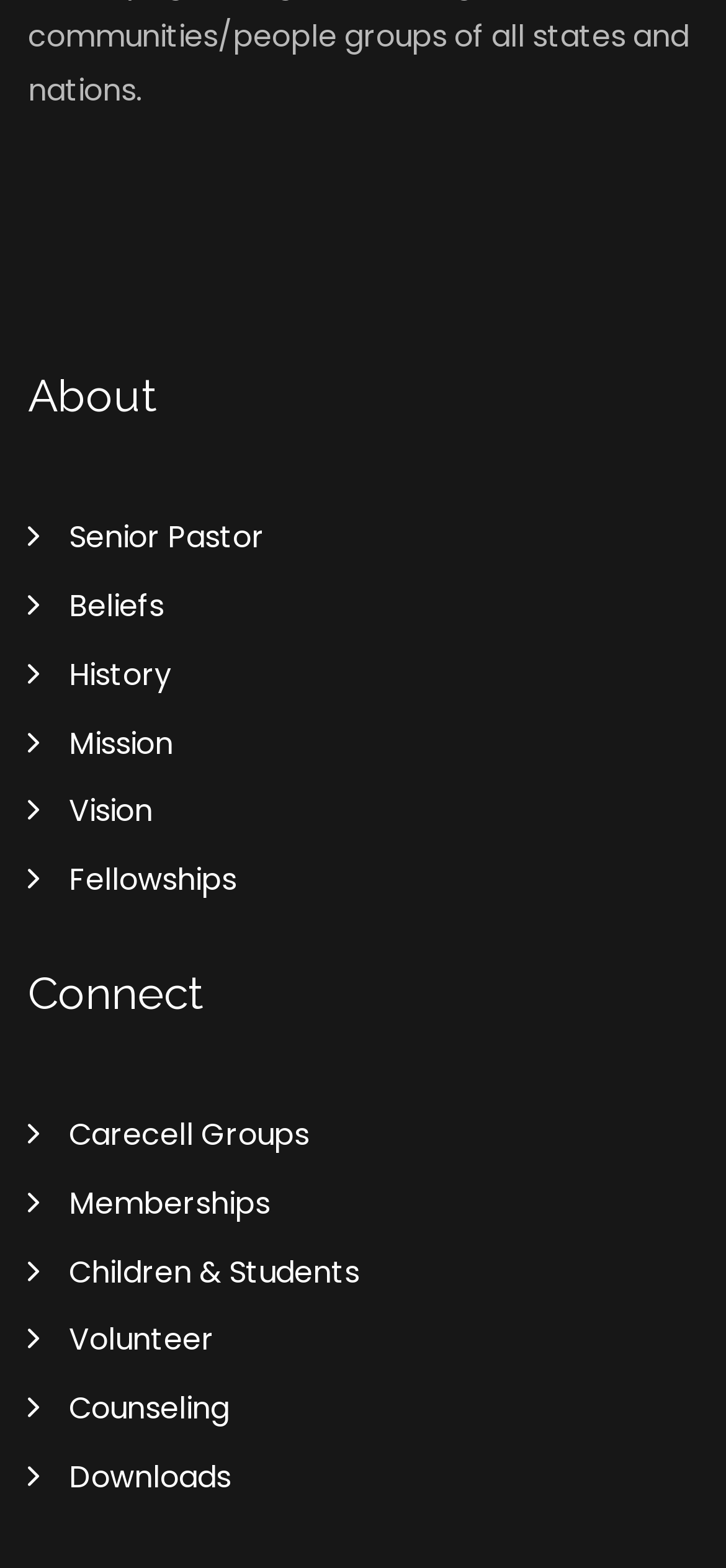Use a single word or phrase to answer the following:
How many links are under the 'Connect' section?

6